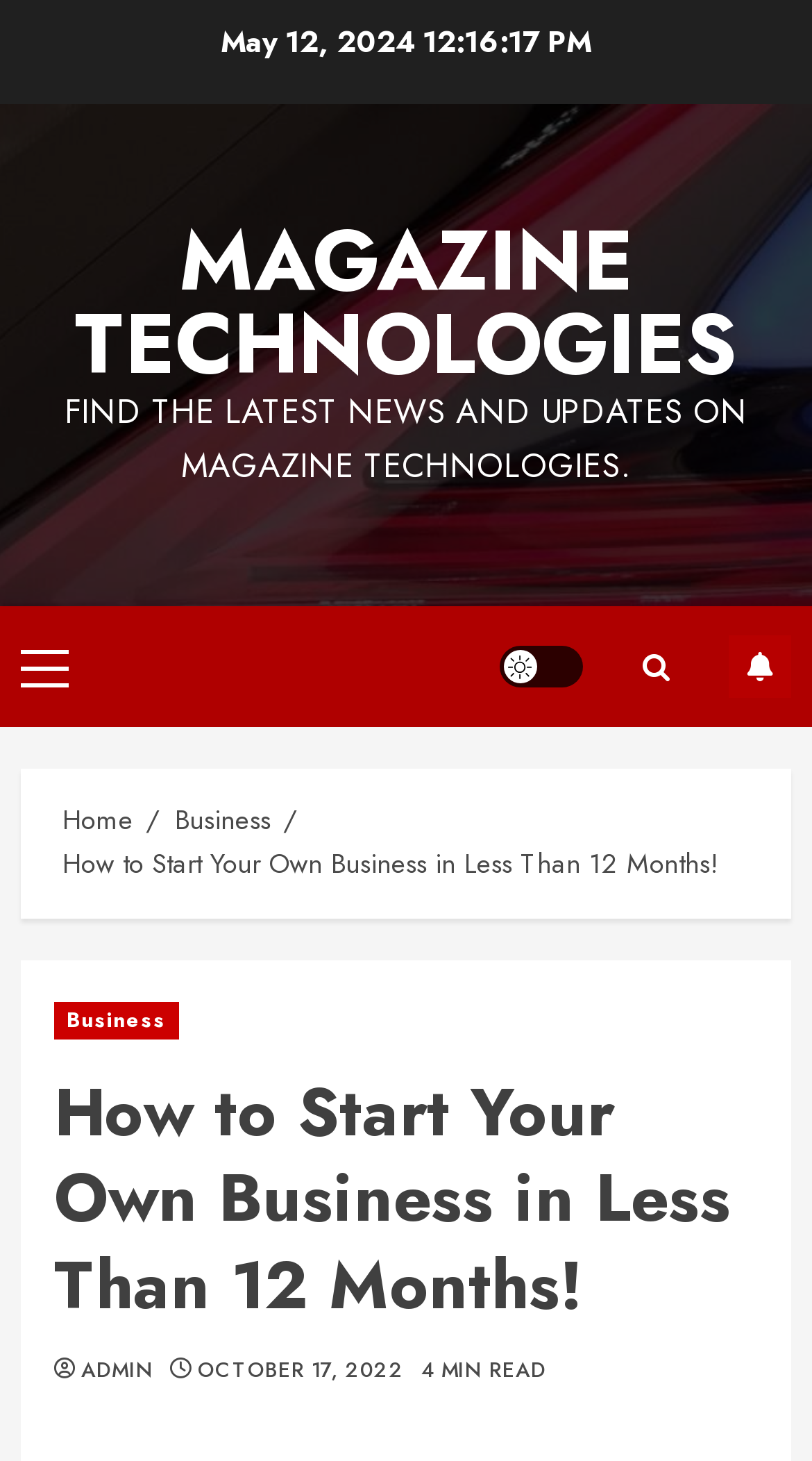Provide an in-depth caption for the webpage.

The webpage appears to be an article from Magazine Technologies, with a focus on entrepreneurship. At the top, there is a date "May 12, 2024" and a link to the magazine's homepage, "MAGAZINE TECHNOLOGIES". Below this, there is a brief description of the magazine, "FIND THE LATEST NEWS AND UPDATES ON MAGAZINE TECHNOLOGIES."

On the top right, there are several links and buttons, including a primary menu, a light/dark mode button, a search icon, and a "SUBSCRIBE" button.

The main content of the page is an article titled "How to Start Your Own Business in Less Than 12 Months!", which is categorized under the "Business" section. The article has a brief summary or introduction, which is not explicitly stated in the accessibility tree. Below the title, there are links to the article's categories, including "Business", and the author's name, "ADMIN". The article also has a publication date, "OCTOBER 17, 2022", and an estimated reading time of "4 MIN READ".

The webpage has a navigation menu, also known as breadcrumbs, which shows the hierarchy of the current page, with links to the "Home" and "Business" sections.